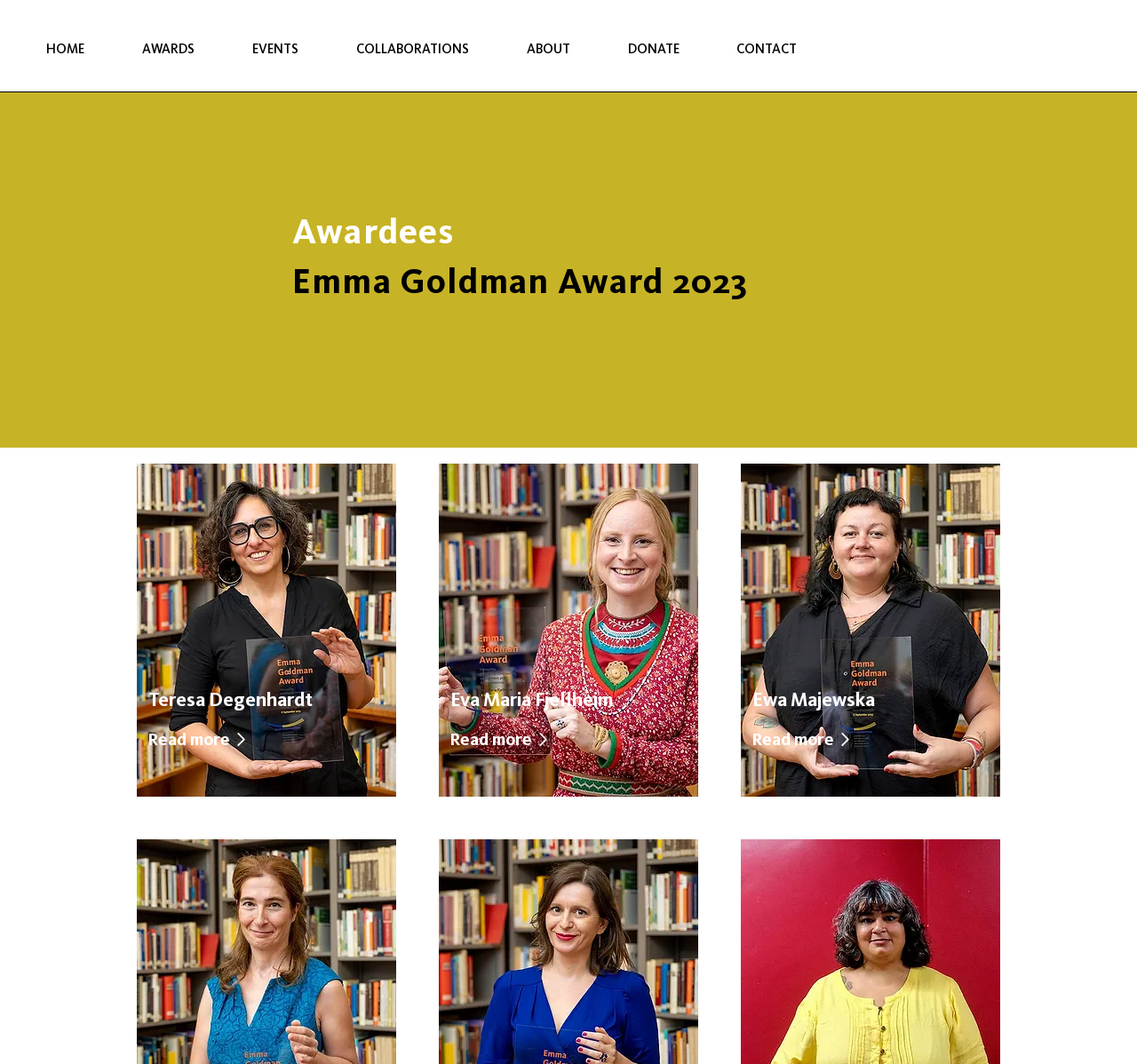Please identify the bounding box coordinates of the element on the webpage that should be clicked to follow this instruction: "Read more about Teresa Degenhardt". The bounding box coordinates should be given as four float numbers between 0 and 1, formatted as [left, top, right, bottom].

[0.122, 0.683, 0.206, 0.706]